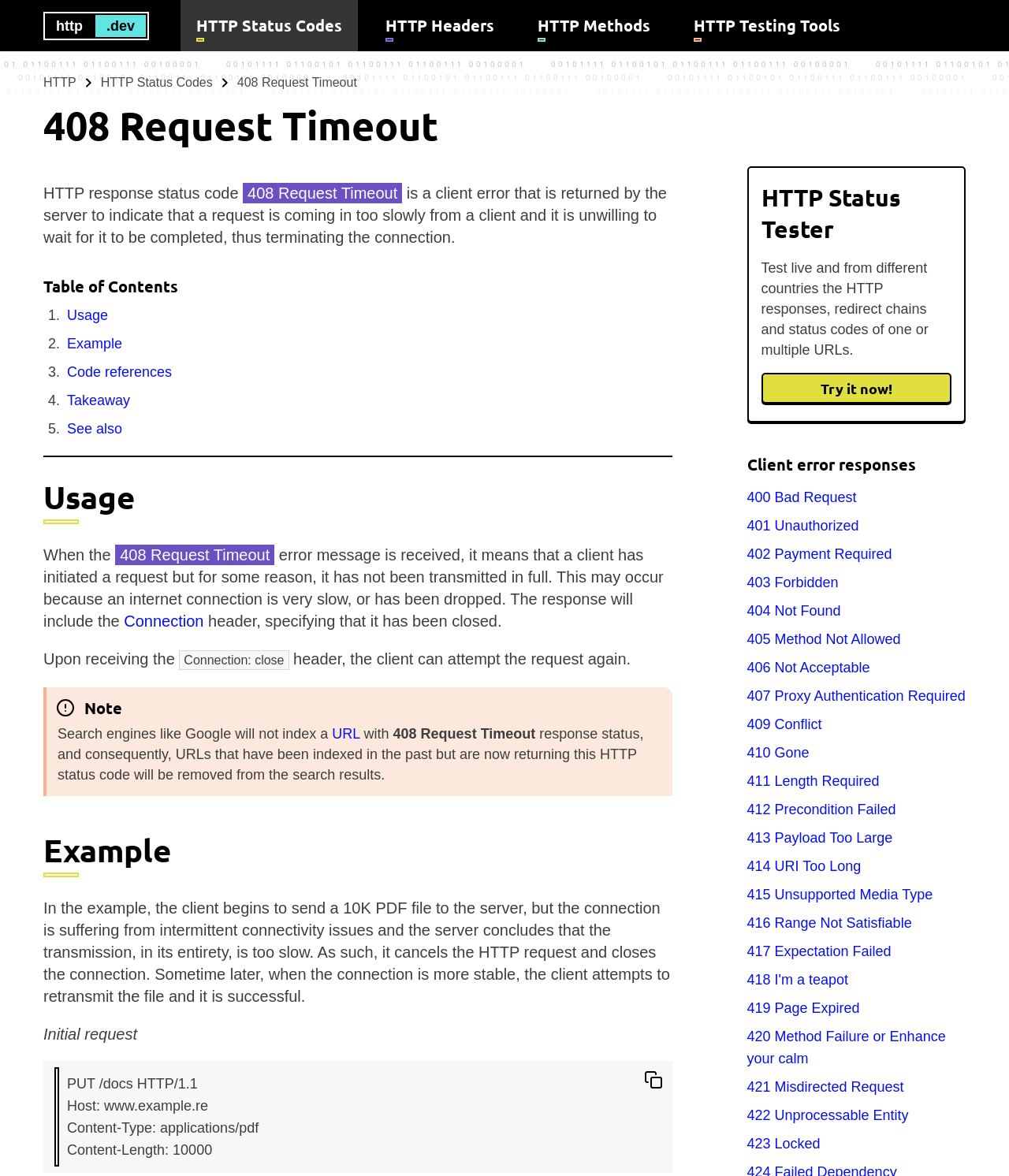Identify the bounding box coordinates necessary to click and complete the given instruction: "Go to project NERC DTP: U.K. Natural Environment Research Council (Grant NE/L002558/1) University of Edinburgh's E3 Doctoral Training Partnership".

None